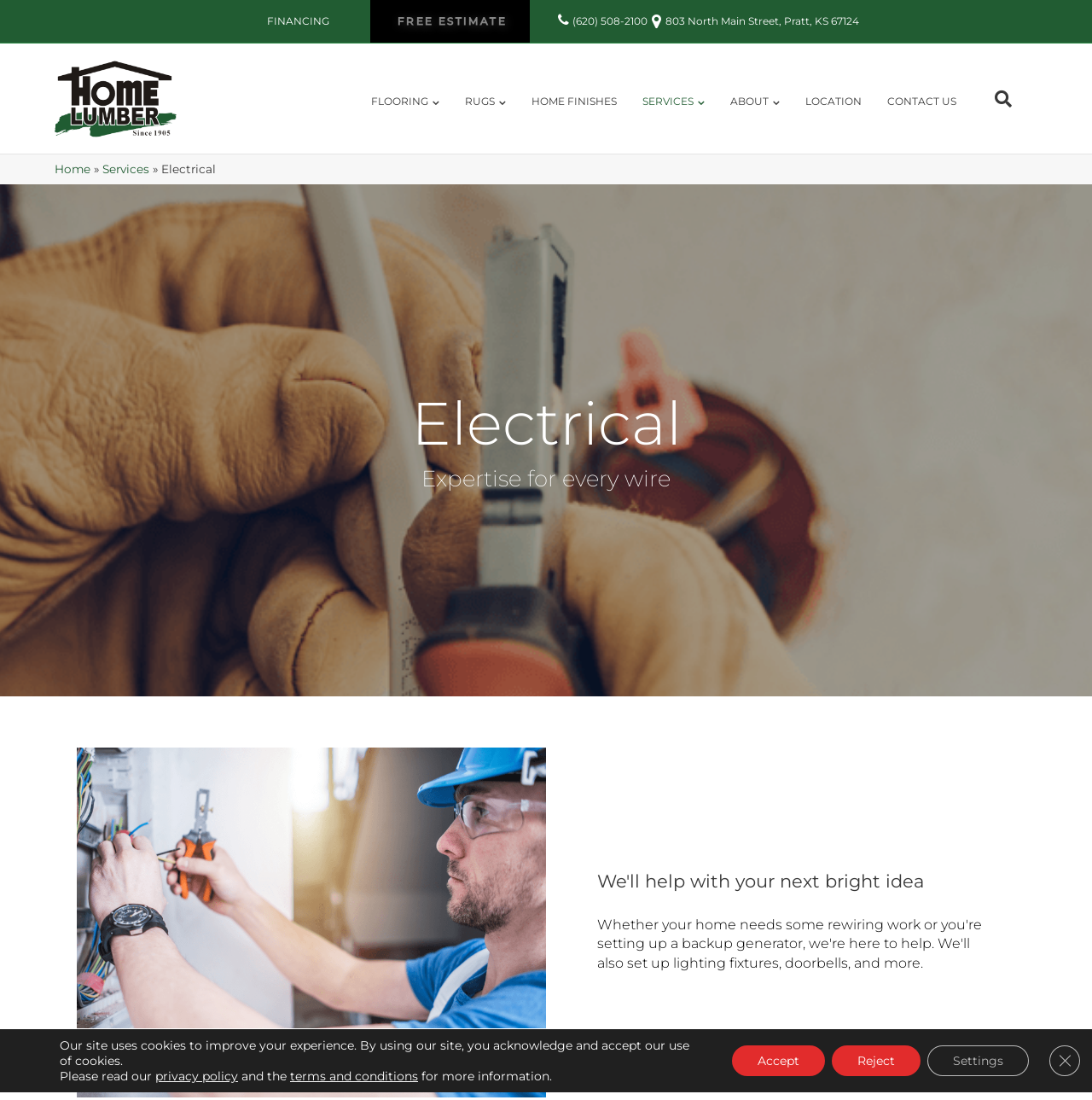Could you provide the bounding box coordinates for the portion of the screen to click to complete this instruction: "Click on FINANCING"?

[0.213, 0.012, 0.333, 0.026]